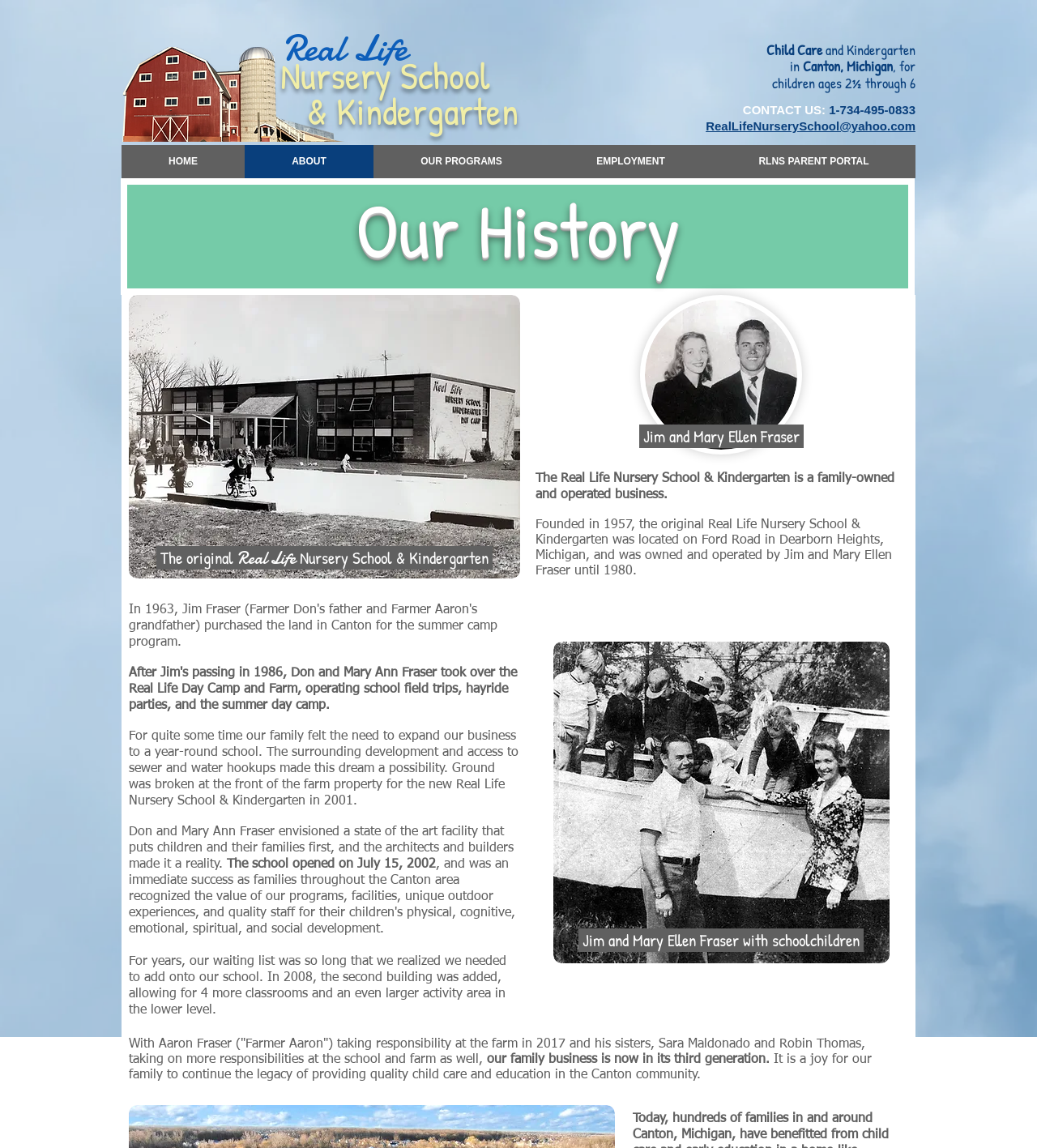What is the year the new school building was opened?
Based on the screenshot, answer the question with a single word or phrase.

2002